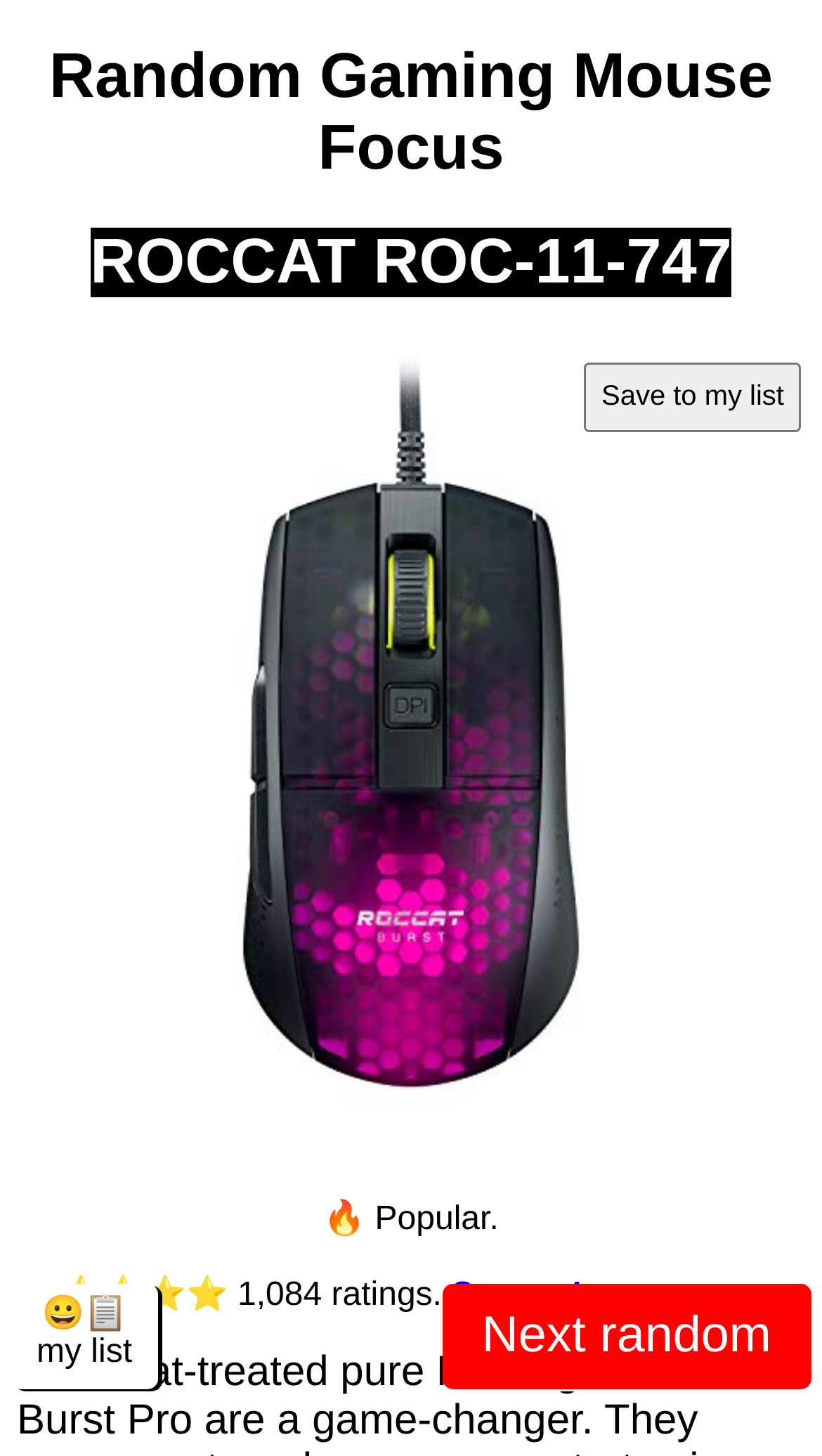Identify the bounding box coordinates of the HTML element based on this description: "Save to my list".

[0.711, 0.249, 0.974, 0.297]